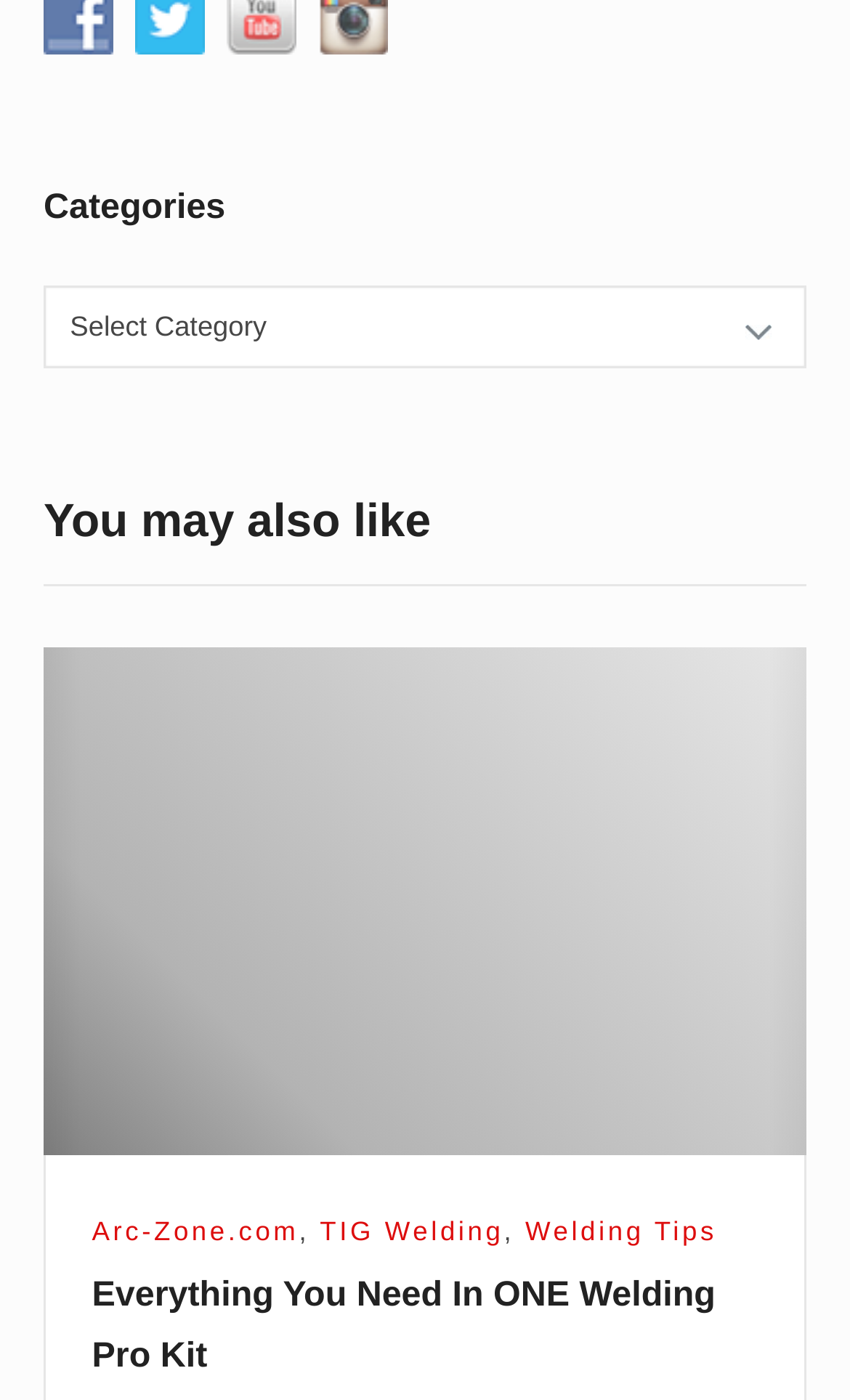Specify the bounding box coordinates of the area to click in order to follow the given instruction: "Read about Everything You Need In ONE Welding Pro Kit."

[0.051, 0.462, 0.949, 0.825]